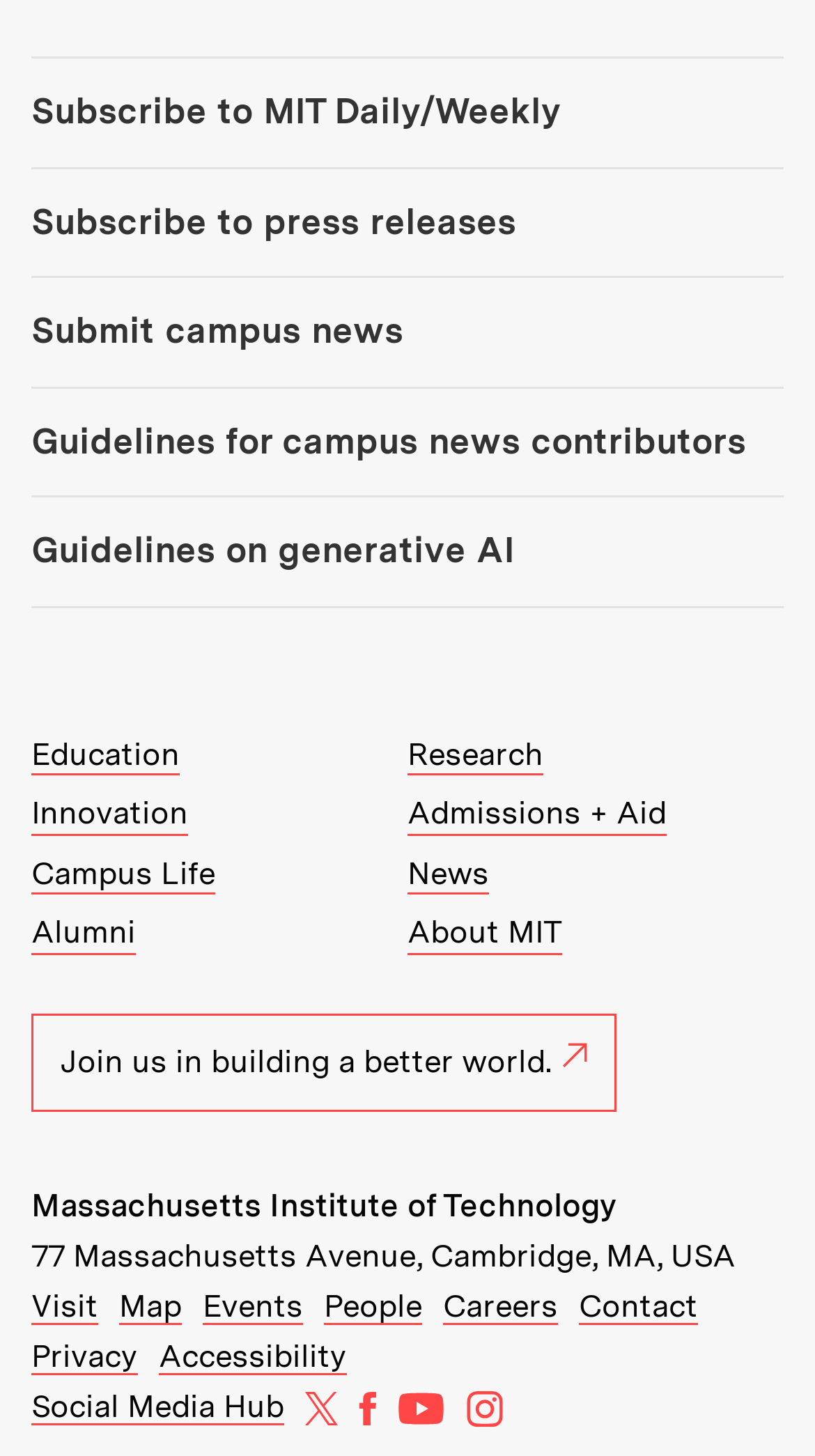Extract the bounding box coordinates for the described element: "News". The coordinates should be represented as four float numbers between 0 and 1: [left, top, right, bottom].

[0.5, 0.587, 0.6, 0.615]